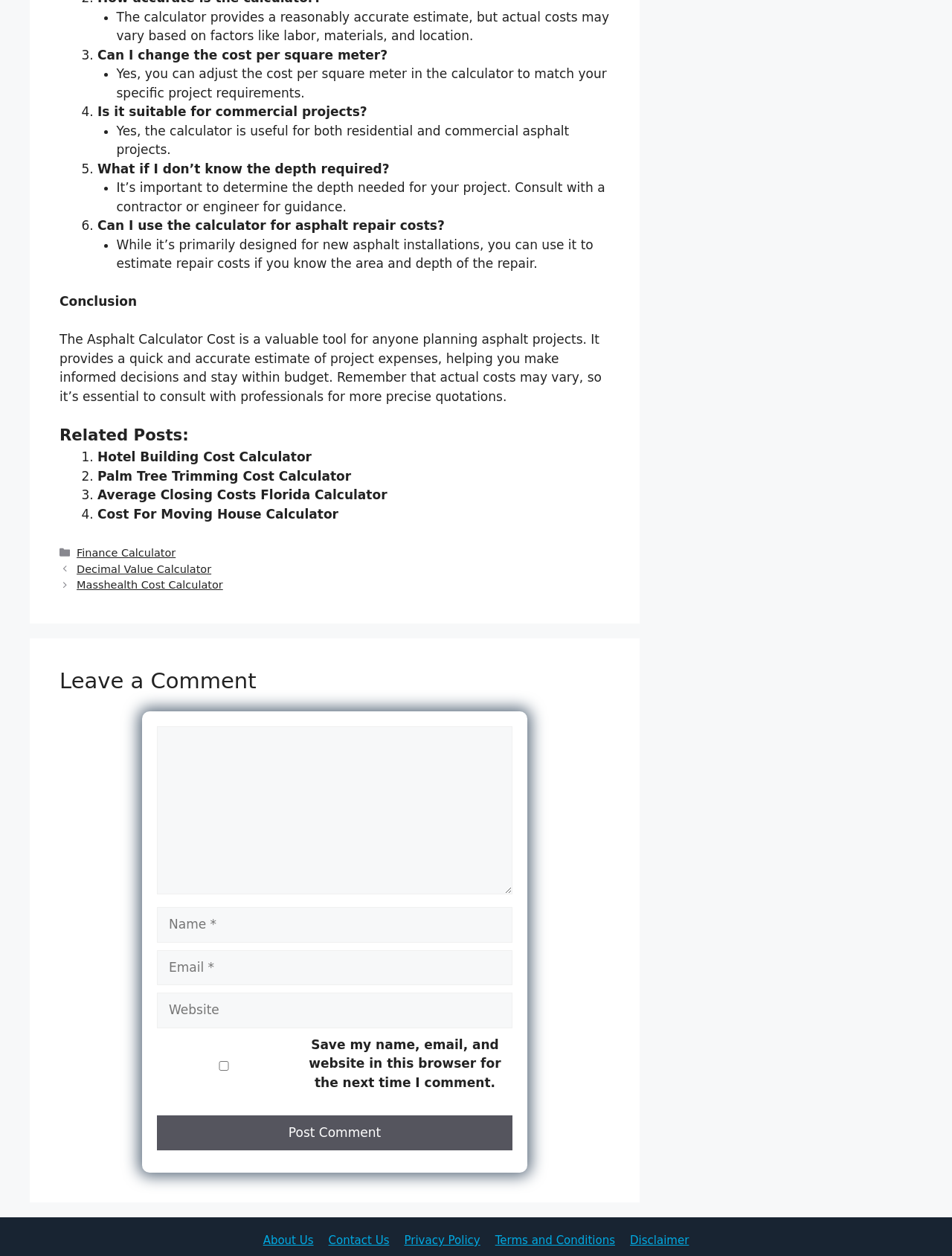Determine the bounding box coordinates of the section I need to click to execute the following instruction: "Enter your name in the 'Name' field". Provide the coordinates as four float numbers between 0 and 1, i.e., [left, top, right, bottom].

[0.165, 0.722, 0.538, 0.751]